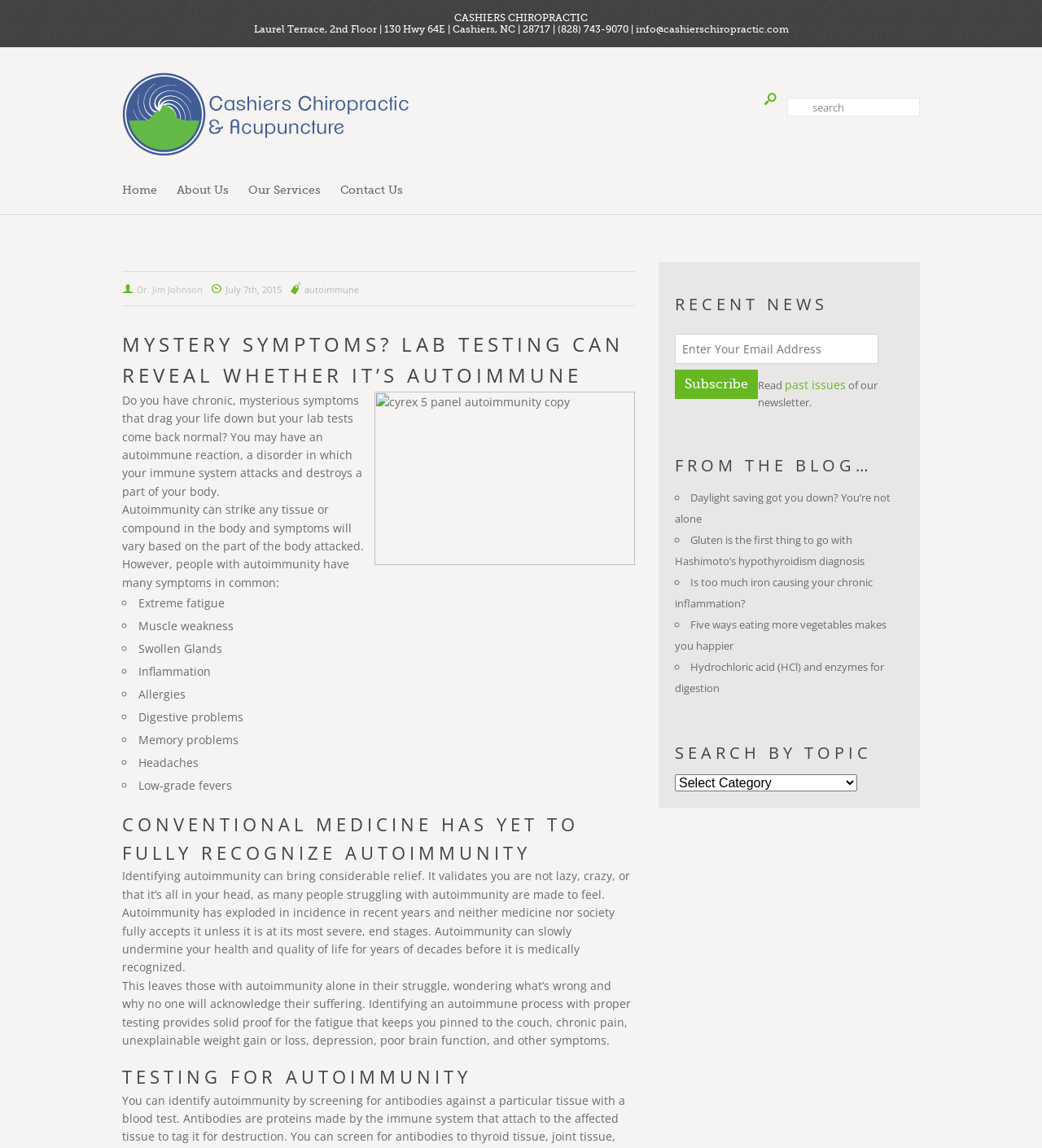Pinpoint the bounding box coordinates of the clickable area necessary to execute the following instruction: "Read past issues of the newsletter". The coordinates should be given as four float numbers between 0 and 1, namely [left, top, right, bottom].

[0.753, 0.328, 0.812, 0.342]